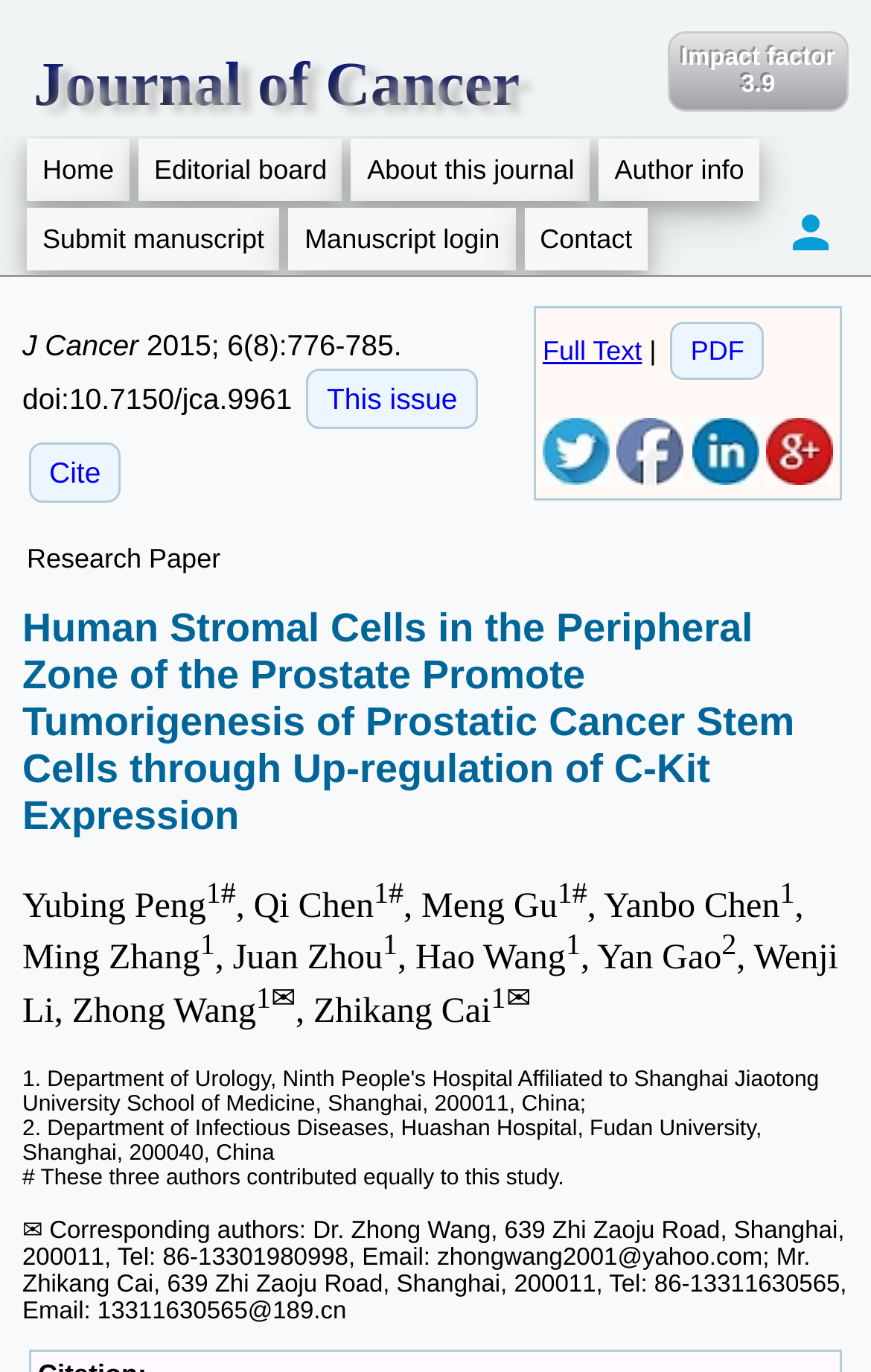Please locate the bounding box coordinates of the element that needs to be clicked to achieve the following instruction: "Click on the 'Home' link". The coordinates should be four float numbers between 0 and 1, i.e., [left, top, right, bottom].

[0.031, 0.101, 0.149, 0.147]